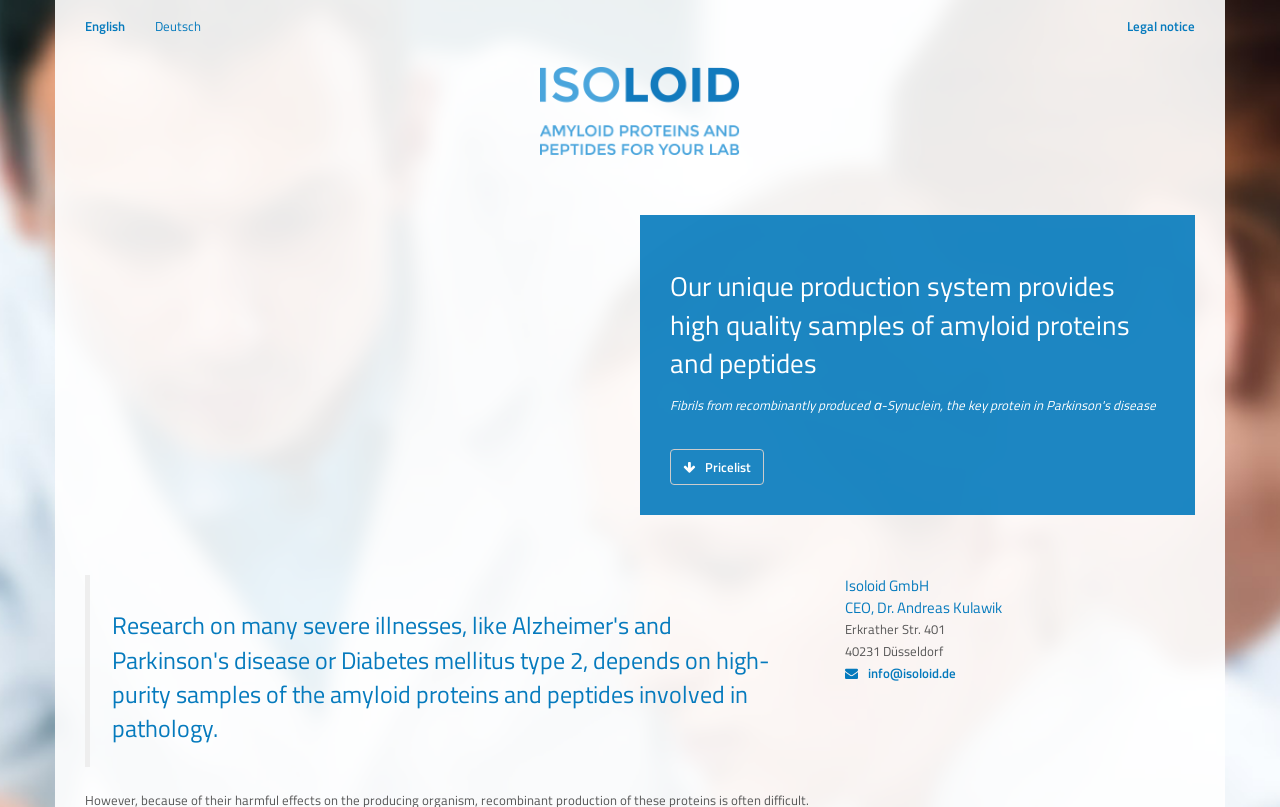Answer the question using only one word or a concise phrase: What language options are available?

English, Deutsch